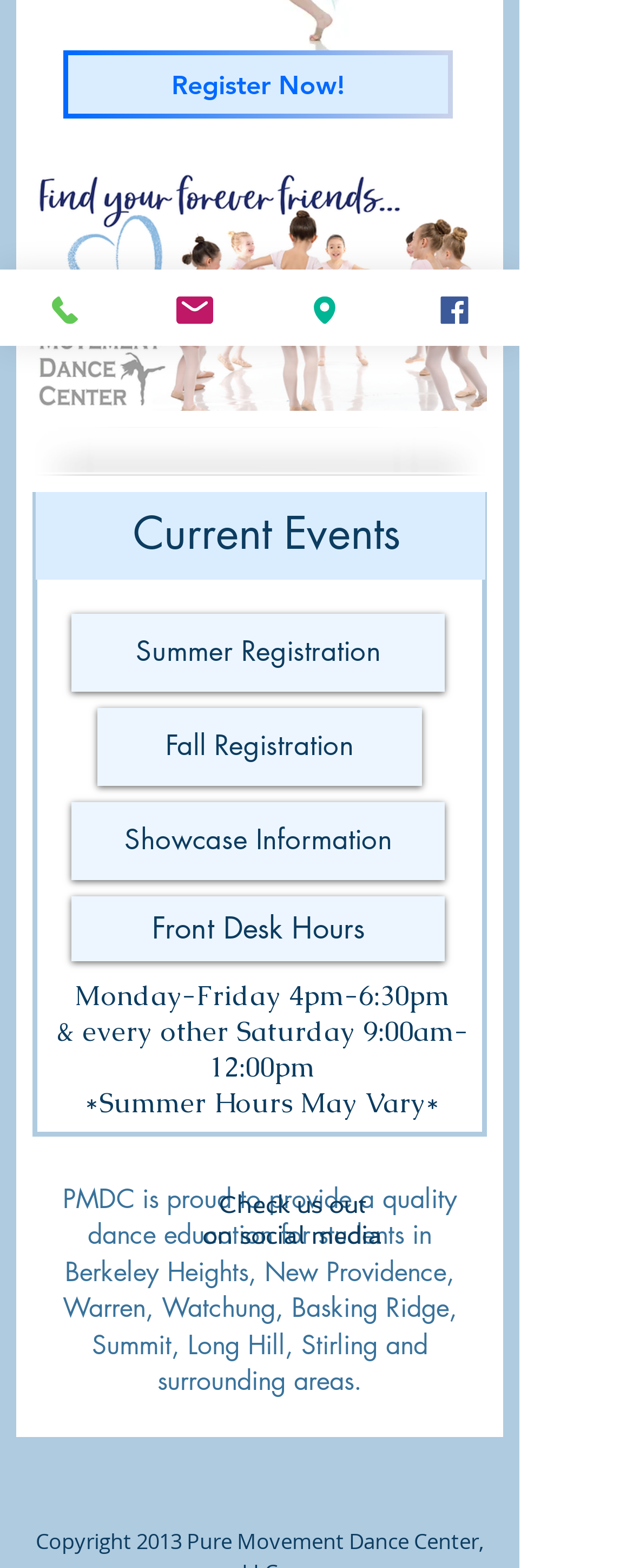Please find the bounding box coordinates in the format (top-left x, top-left y, bottom-right x, bottom-right y) for the given element description. Ensure the coordinates are floating point numbers between 0 and 1. Description: Facebook

[0.615, 0.172, 0.821, 0.221]